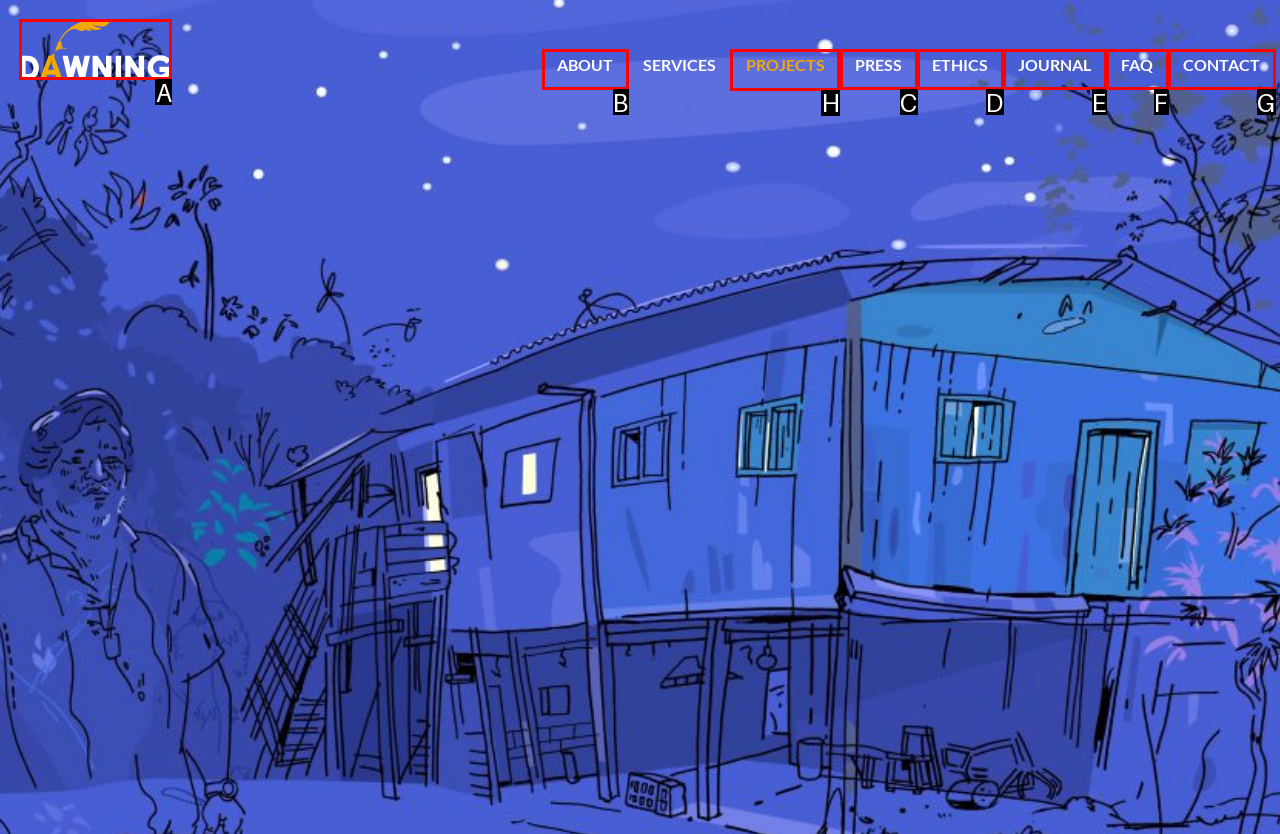Select the HTML element that needs to be clicked to carry out the task: visit projects
Provide the letter of the correct option.

H